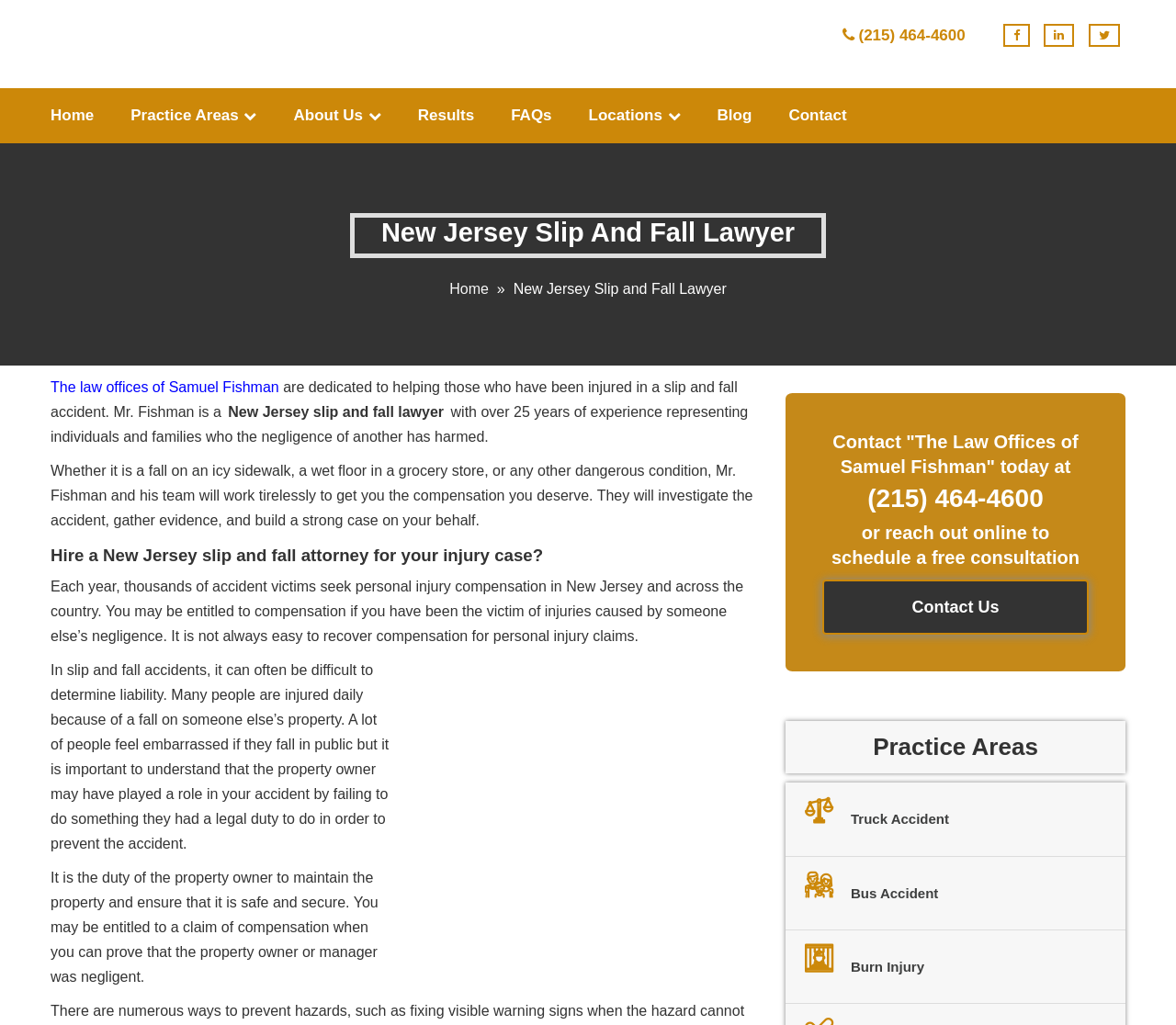What is the phone number to contact the law office?
Using the image as a reference, give a one-word or short phrase answer.

(215) 464-4600